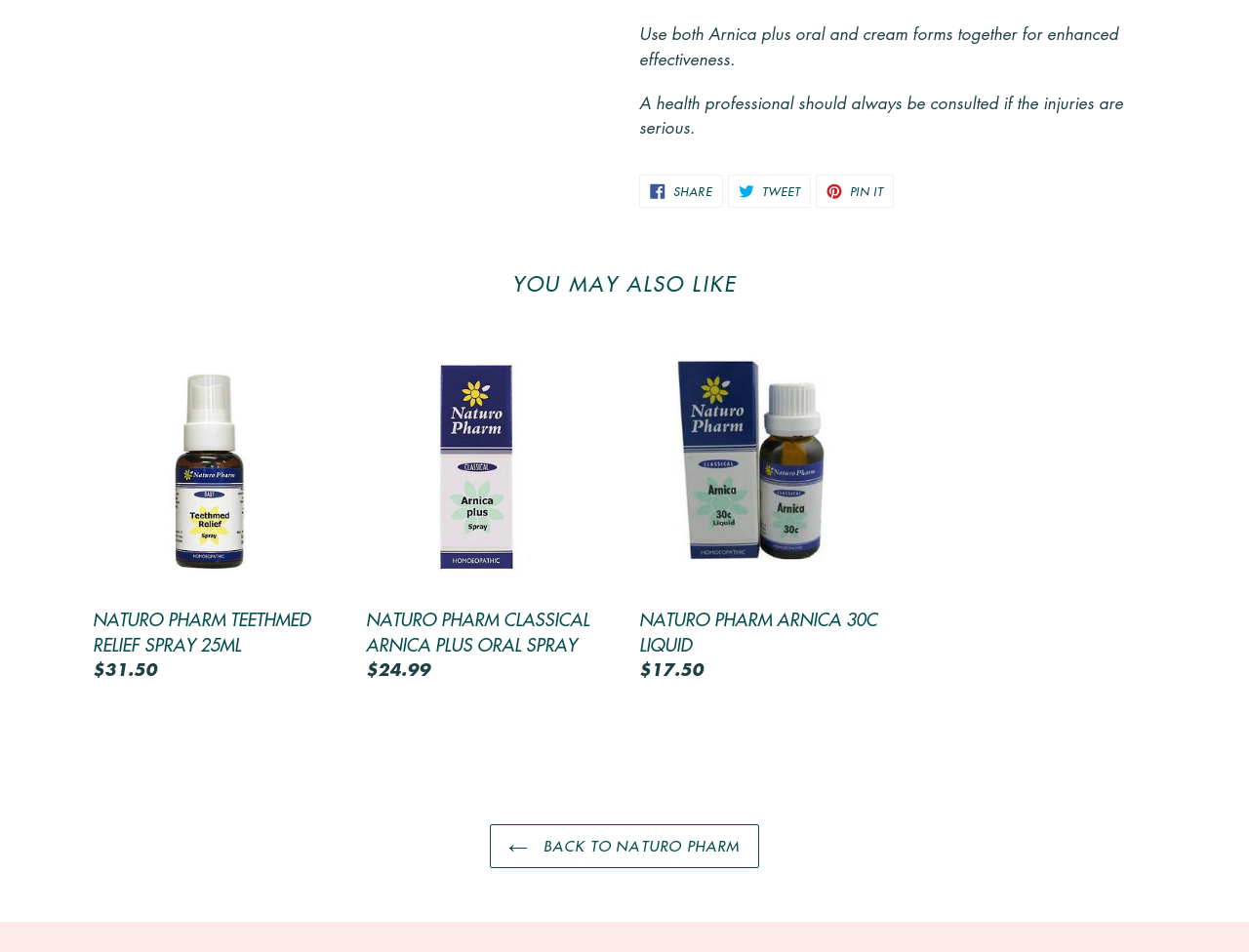From the details in the image, provide a thorough response to the question: Where can the user go by clicking 'BACK TO NATURO PHARM'?

The 'BACK TO NATURO PHARM' link, located at the bottom of the webpage, allows the user to navigate back to the Naturo Pharm homepage or a previous page related to Naturo Pharm.